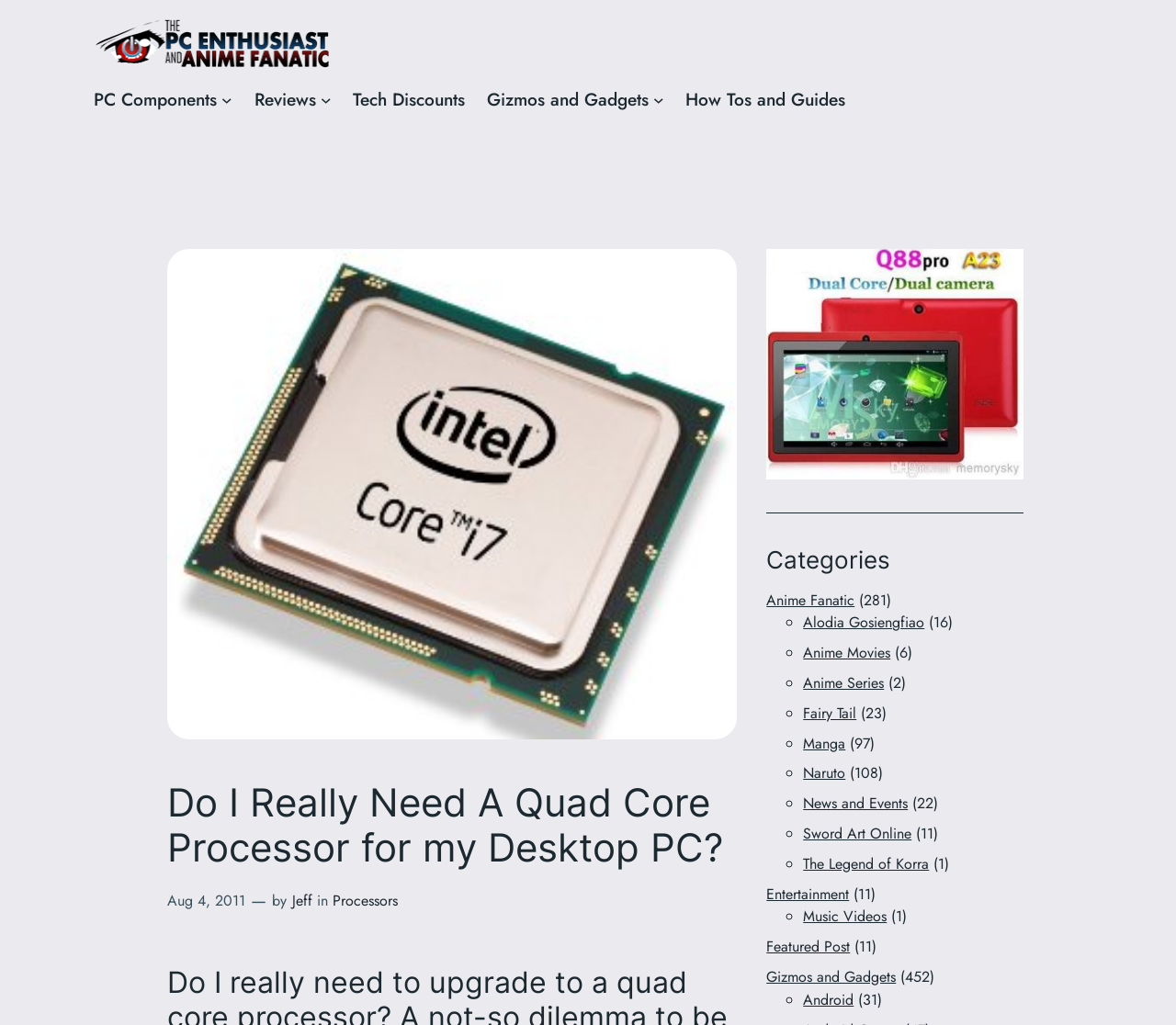Who is the author of the article?
Please respond to the question with a detailed and well-explained answer.

The author of the article is located below the title of the article, and it is a link with the text 'Jeff'. This indicates that the article was written by a person named Jeff.